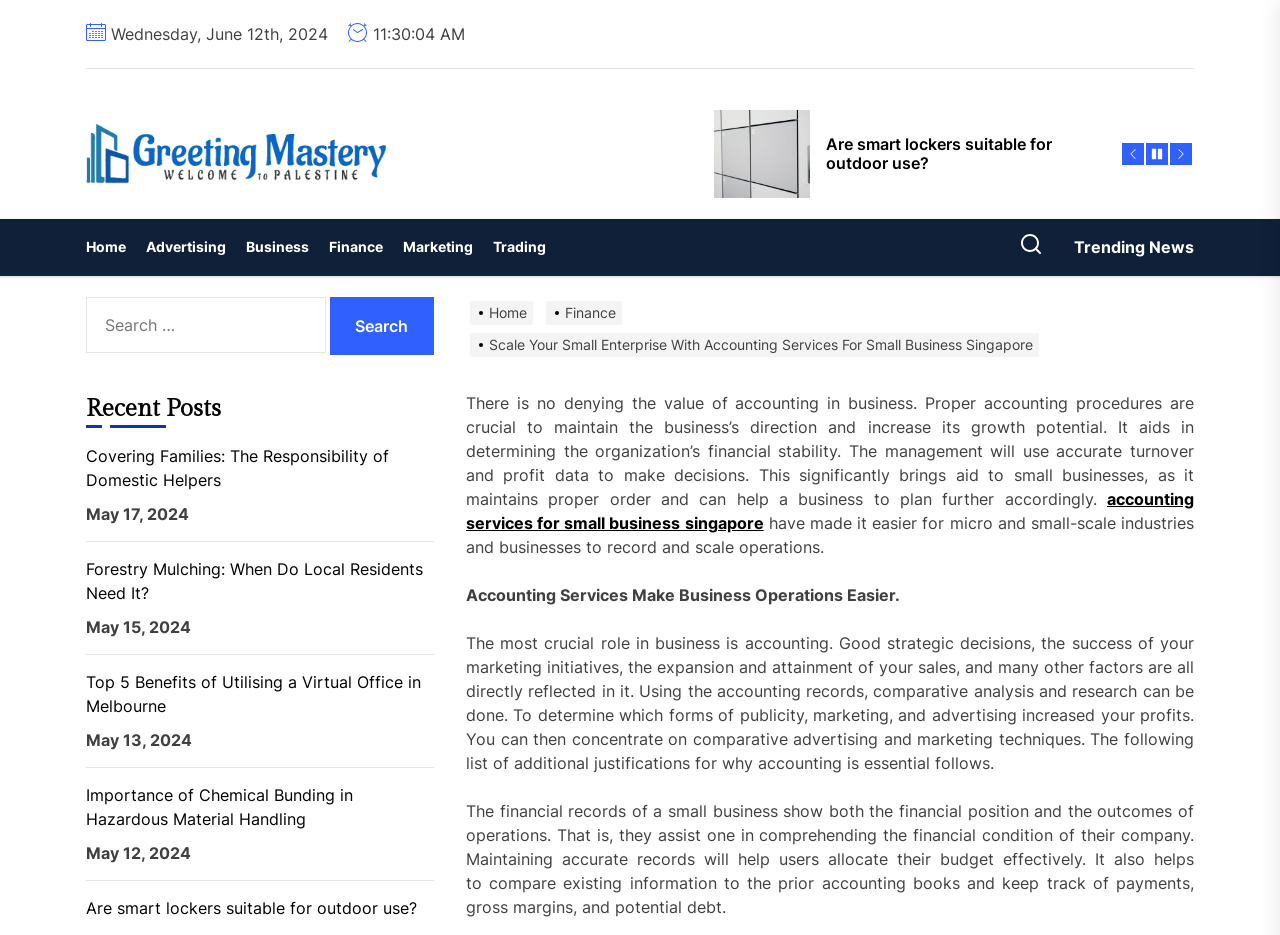What is the function of the search box?
Respond to the question with a single word or phrase according to the image.

To search for content